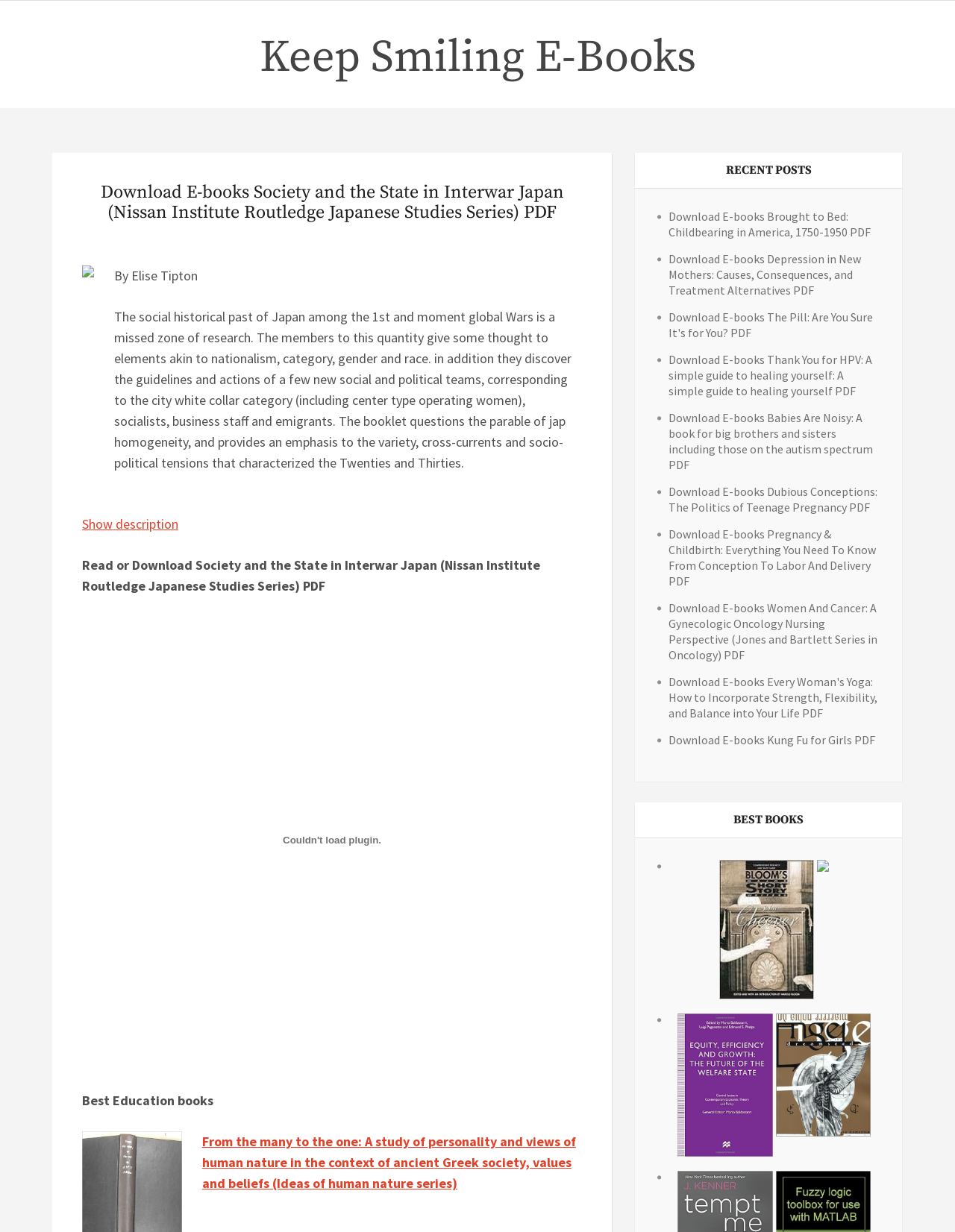What is the category of the book 'Babies Are Noisy'?
Please provide a single word or phrase based on the screenshot.

Education